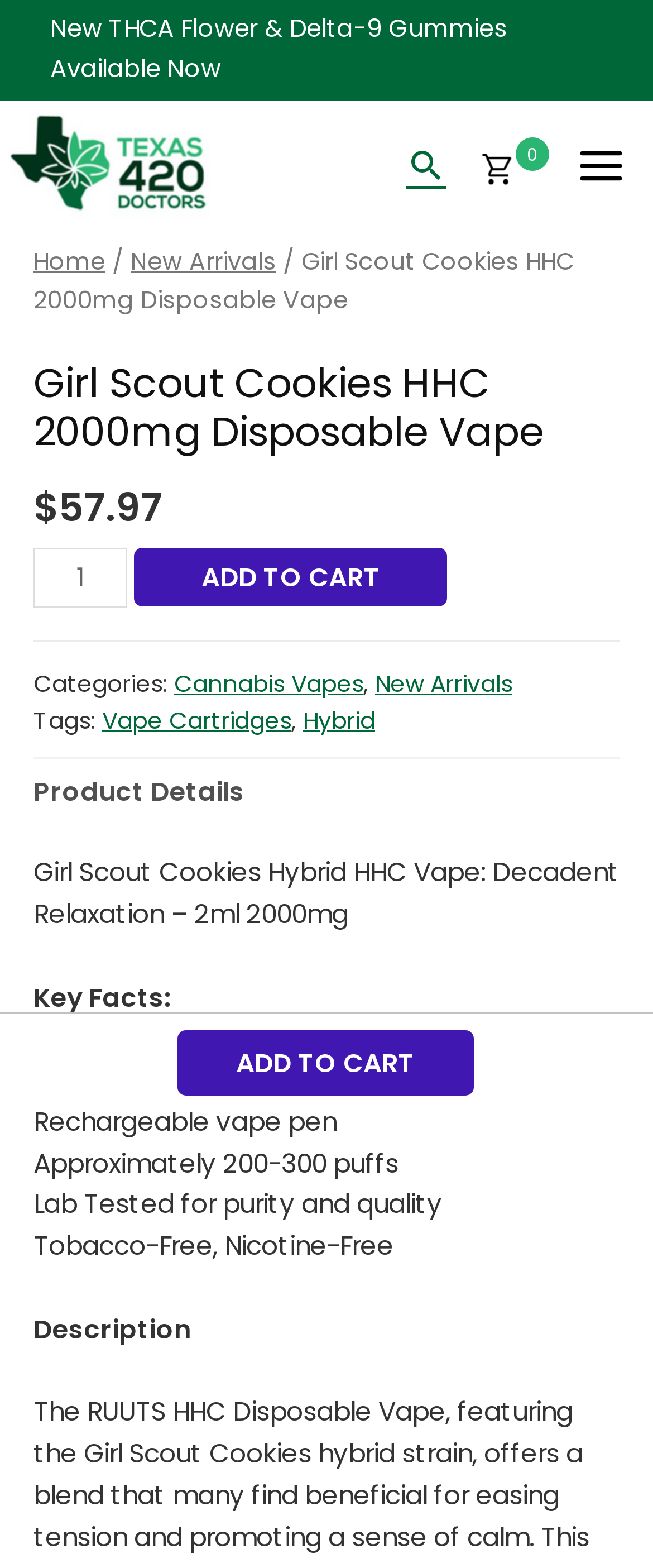Produce a meticulous description of the webpage.

This webpage is about a product called "Girl Scout Cookies HHC 2000mg Disposable Vape". At the top, there is a header section with a few links, including "Texas 420 Doctors" and a search icon, as well as a cart icon with a count of 0. On the right side of the header, there is a main menu button.

Below the header, there is a breadcrumb navigation section that shows the current page's location in the website's hierarchy. The breadcrumb trail starts with "Home", followed by "New Arrivals", and finally "Girl Scout Cookies HHC 2000mg Disposable Vape".

The main content of the page is divided into several sections. The first section displays the product's name, price ($57.97), and a quantity selector. There is also an "ADD TO CART" button.

The next section lists the product's categories, which include "Cannabis Vapes" and "New Arrivals", as well as its tags, which include "Vape Cartridges", "Hybrid", and others.

Below that, there is a tab list with a single tab labeled "Product Details". This tab contains a detailed description of the product, including its key features, such as the amount of HHC from hemp extract, the presence of terpenes, and the fact that it is a rechargeable vape pen. The description also mentions that the product is lab-tested for purity and quality, and is tobacco-free and nicotine-free.

Finally, there is another "ADD TO CART" button at the bottom of the page.